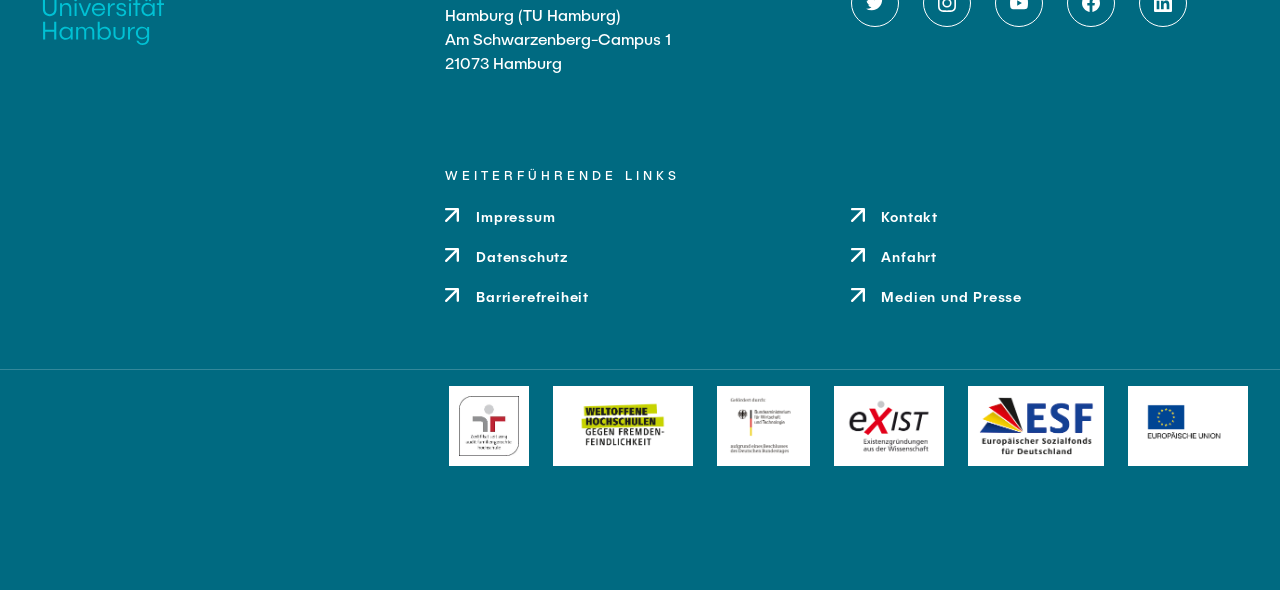What is the name of the university?
Answer the question with just one word or phrase using the image.

TU Hamburg